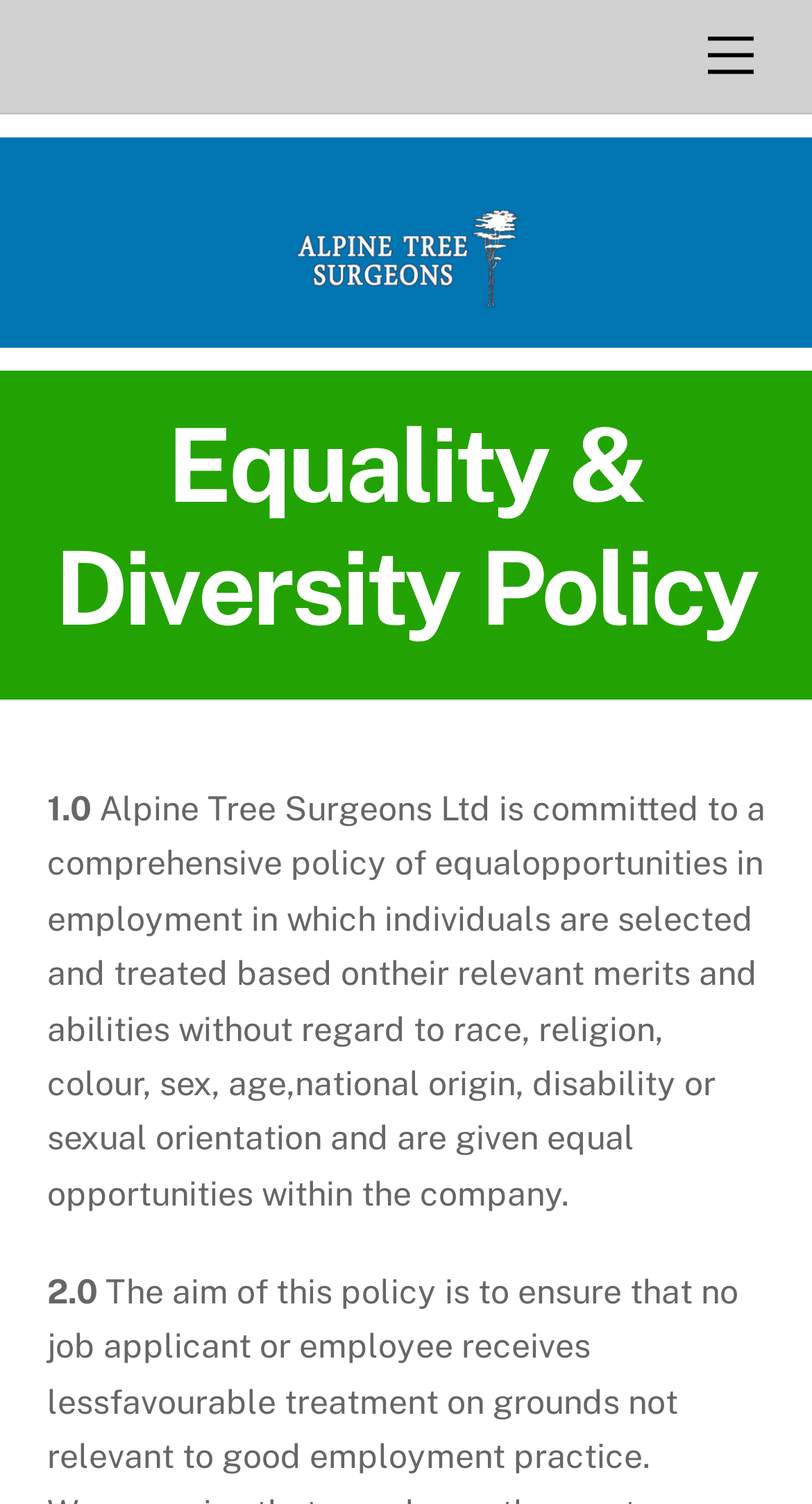What is the version number of the Equality & Diversity Policy?
Using the information from the image, provide a comprehensive answer to the question.

The version number '1.0' is mentioned in the static text element, which is located below the heading 'Equality & Diversity Policy'.